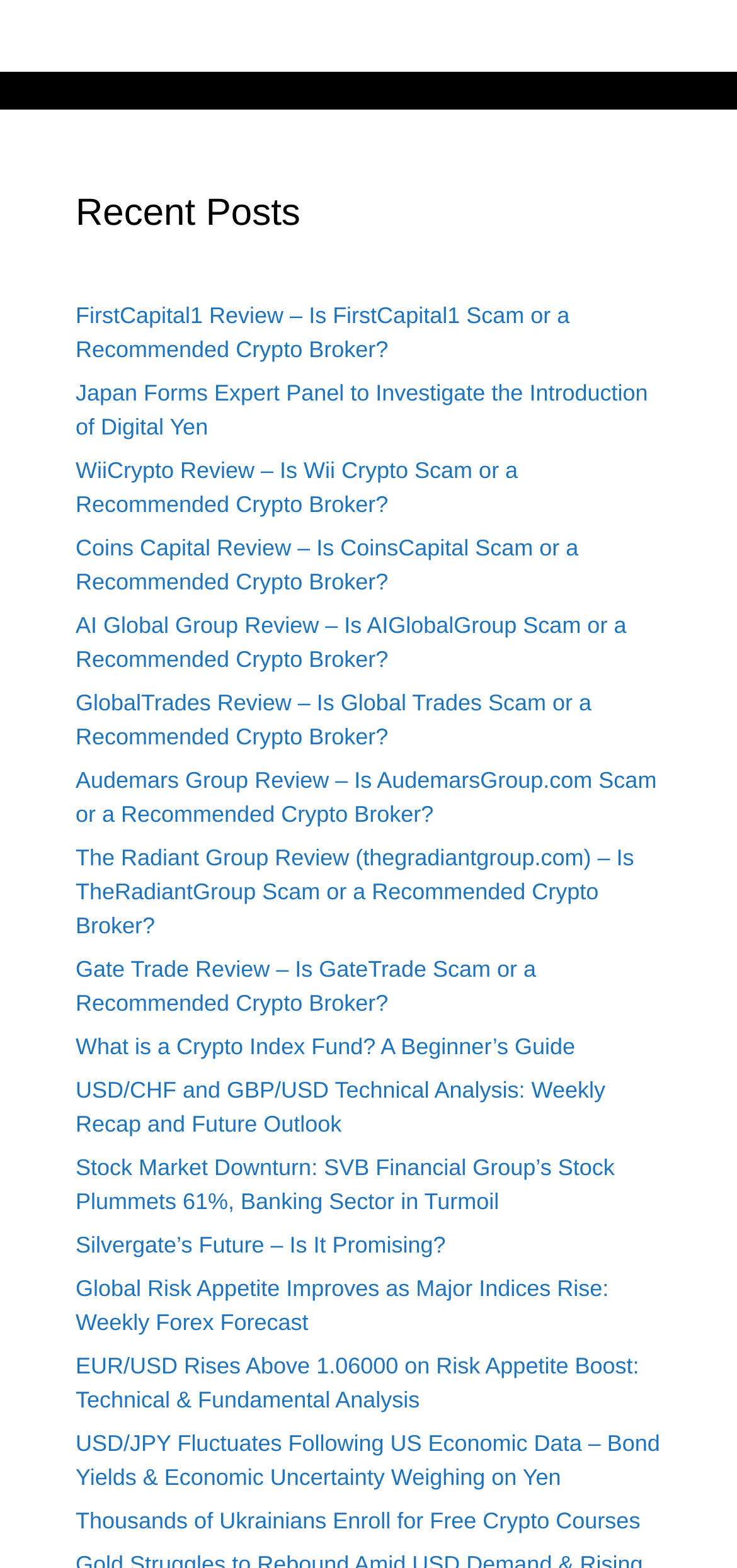Please answer the following question using a single word or phrase: What is the topic of the first link?

Crypto Broker